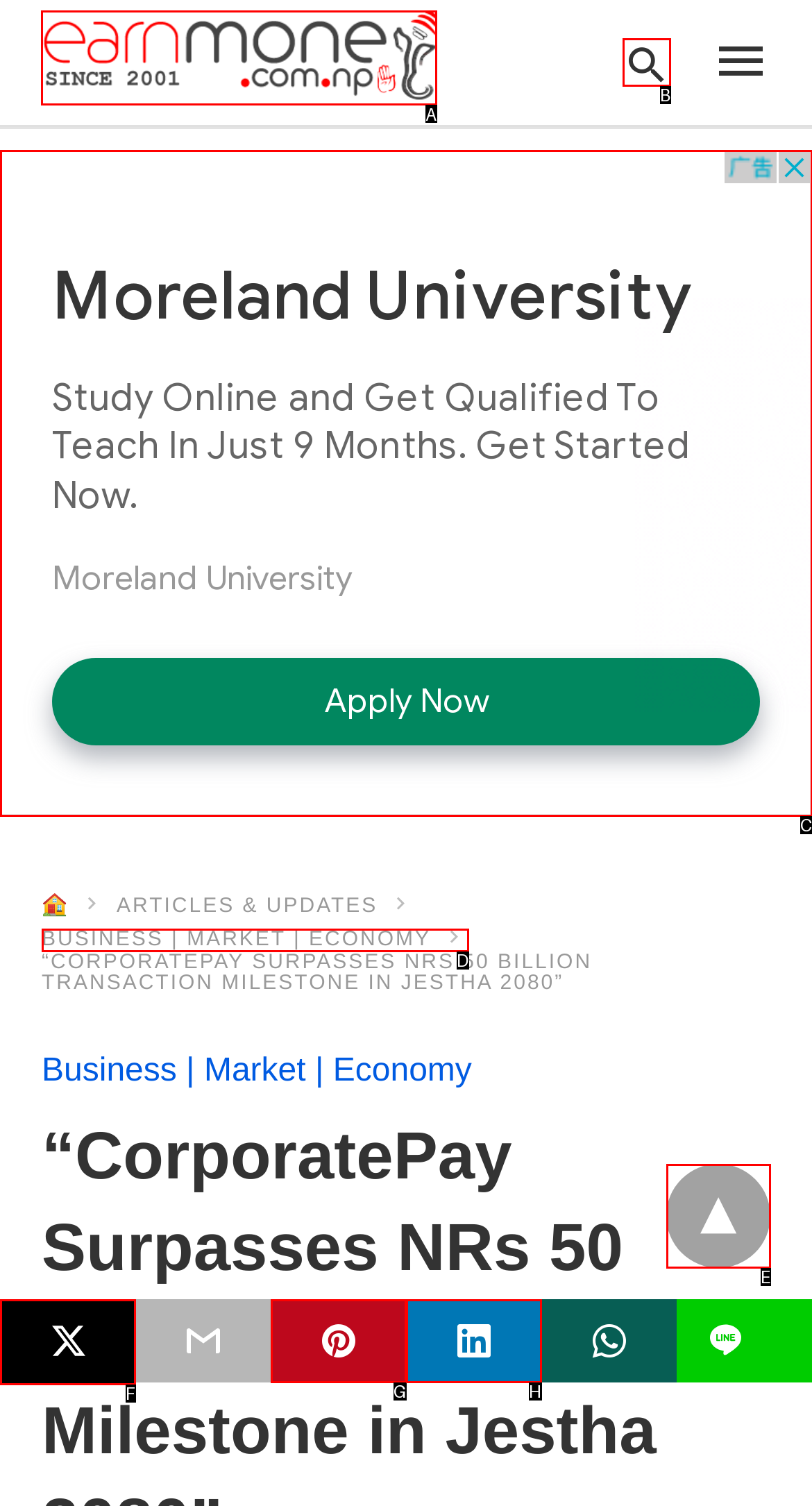What letter corresponds to the UI element to complete this task: go to Earn Money Nepal
Answer directly with the letter.

A